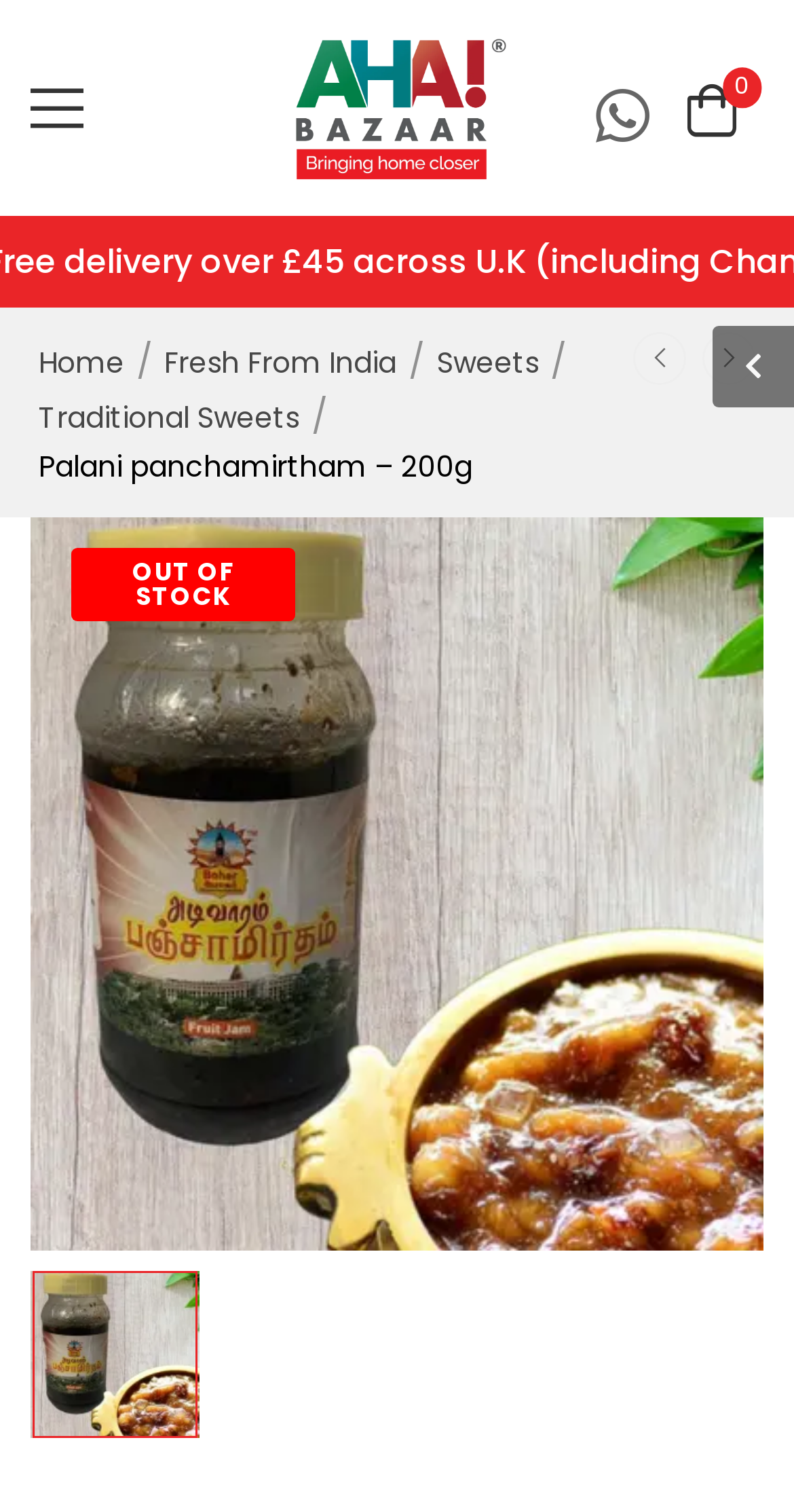Answer the question briefly using a single word or phrase: 
What is the current stock status of the product?

OUT OF STOCK